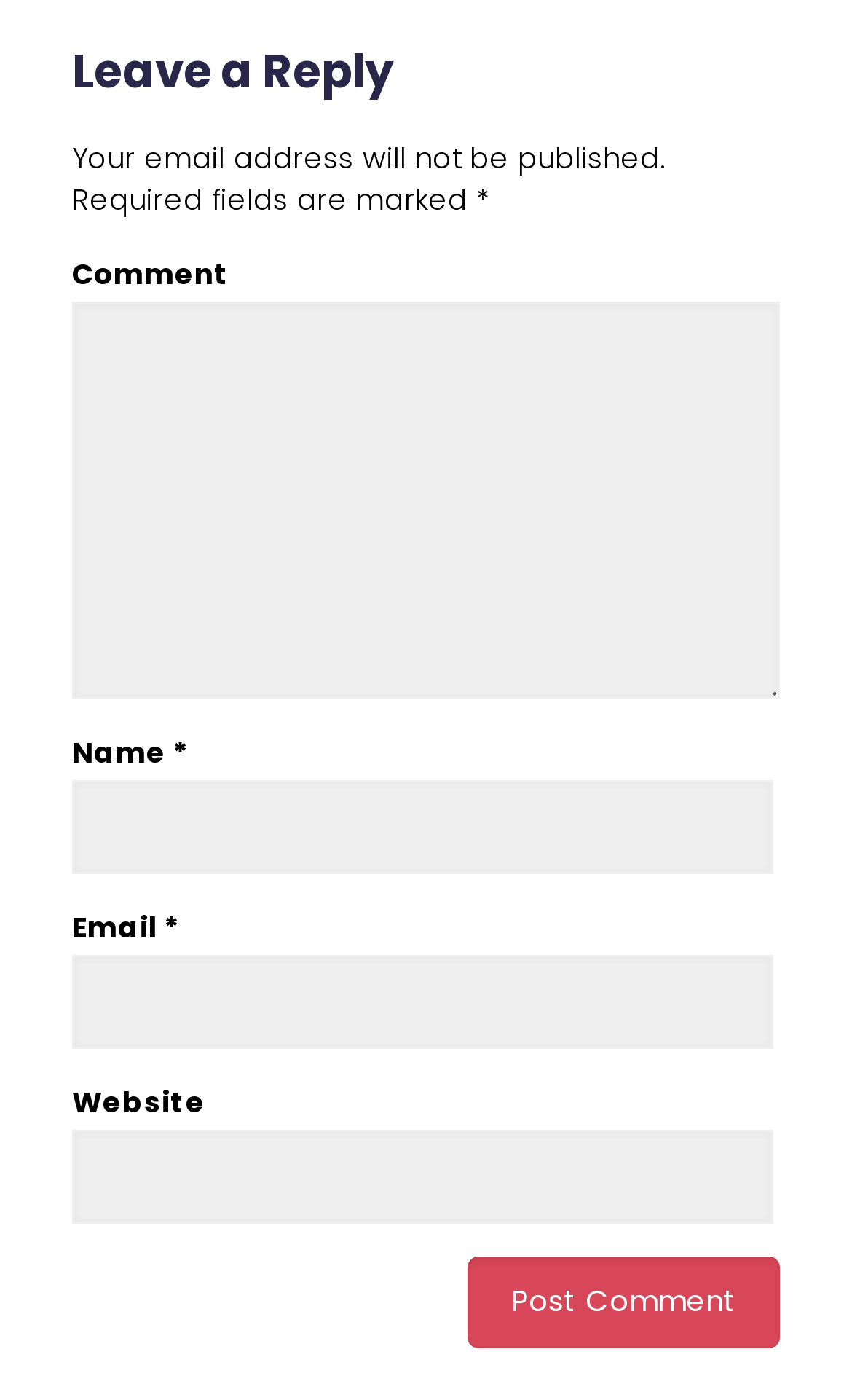What is the purpose of the text 'Your email address will not be published.'?
Provide a thorough and detailed answer to the question.

The text 'Your email address will not be published.' is likely a privacy notice to inform users that their email address will not be made publicly available, which is a common practice to reassure users about the security of their personal information.